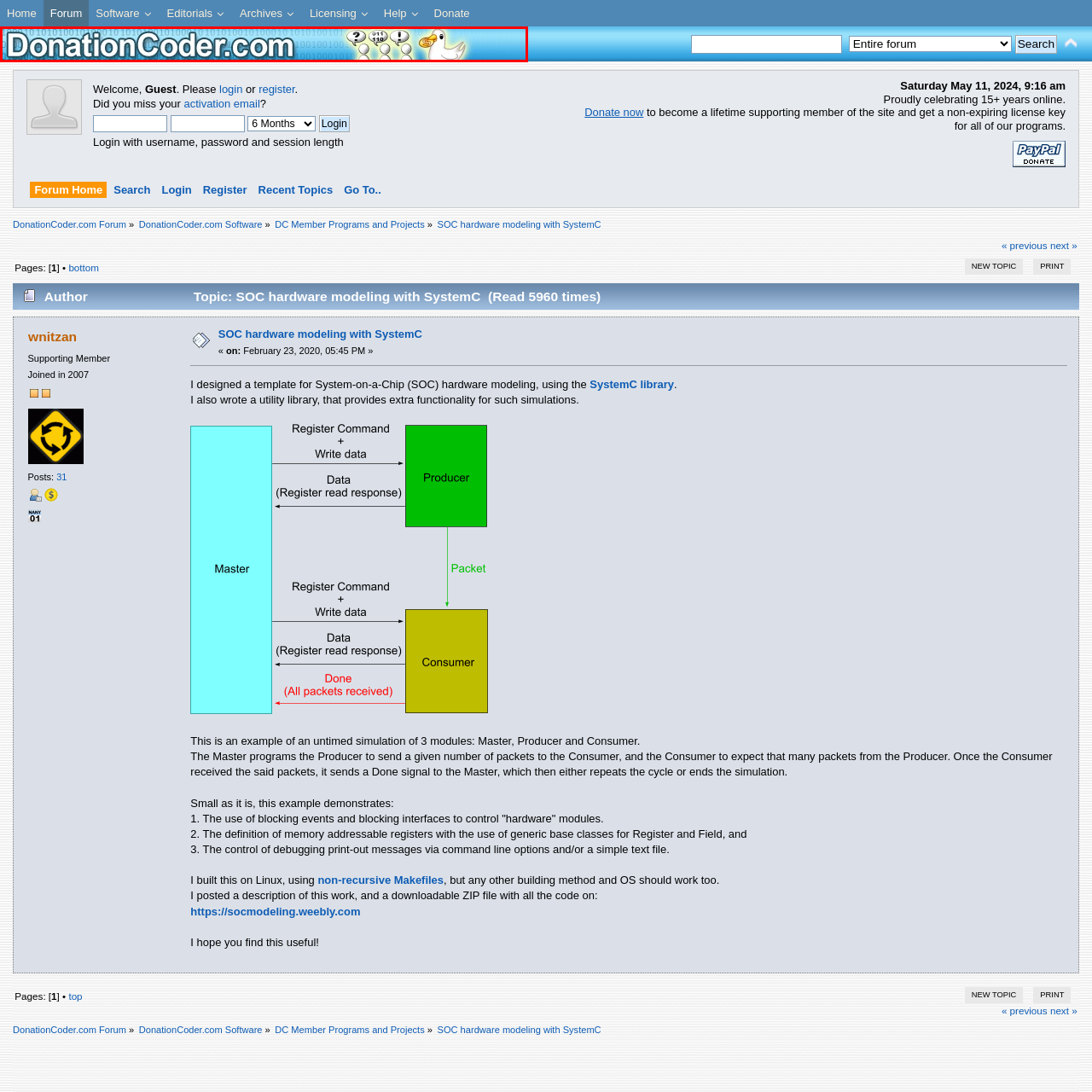Focus on the image enclosed by the red outline and give a short answer: What is the theme of the website reflected in the banner?

Welcoming and community-focused